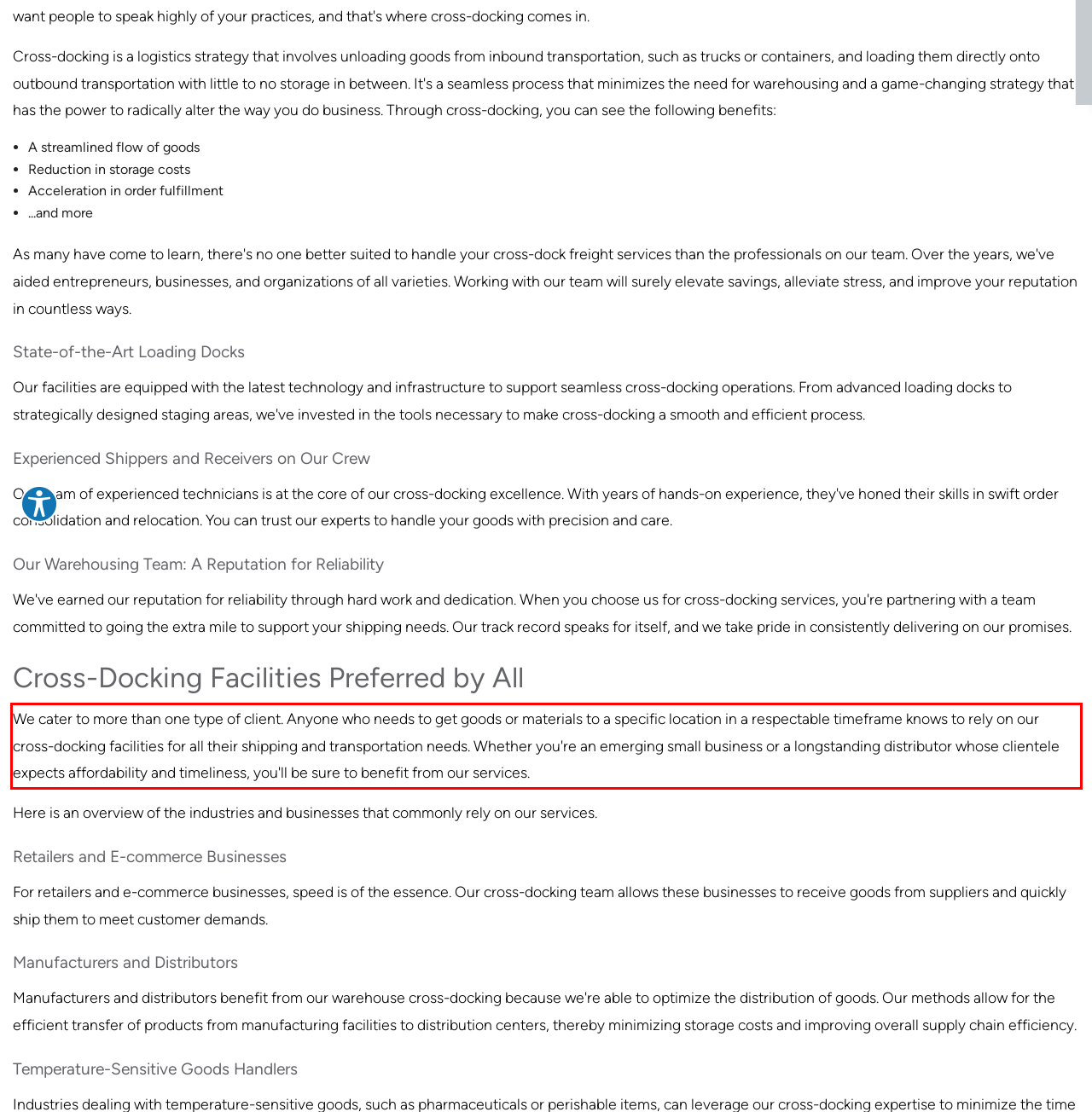Given a webpage screenshot, identify the text inside the red bounding box using OCR and extract it.

We cater to more than one type of client. Anyone who needs to get goods or materials to a specific location in a respectable timeframe knows to rely on our cross-docking facilities for all their shipping and transportation needs. Whether you're an emerging small business or a longstanding distributor whose clientele expects affordability and timeliness, you'll be sure to benefit from our services.